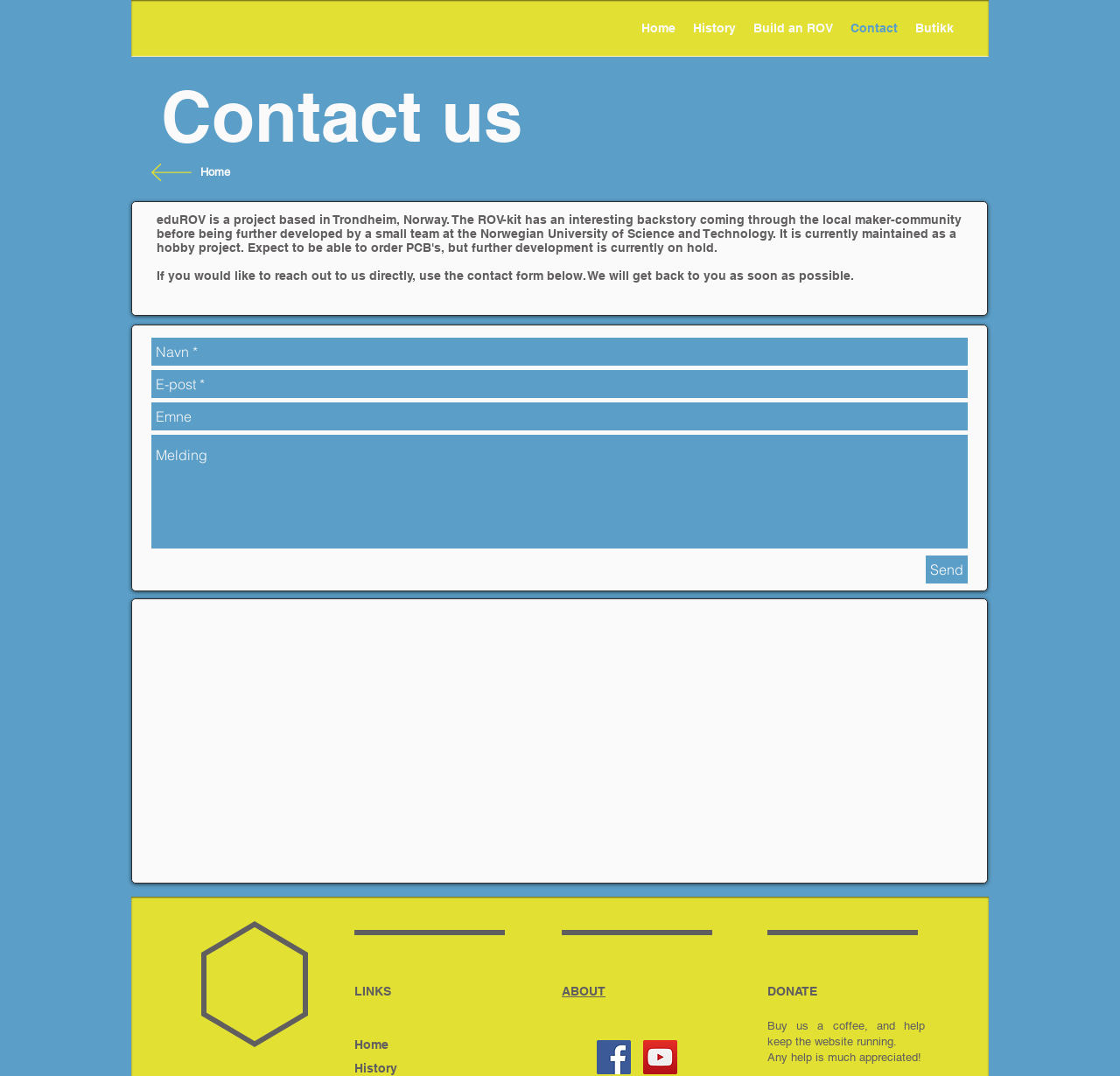Pinpoint the bounding box coordinates for the area that should be clicked to perform the following instruction: "Click the Facebook Social Icon".

[0.533, 0.967, 0.563, 0.998]